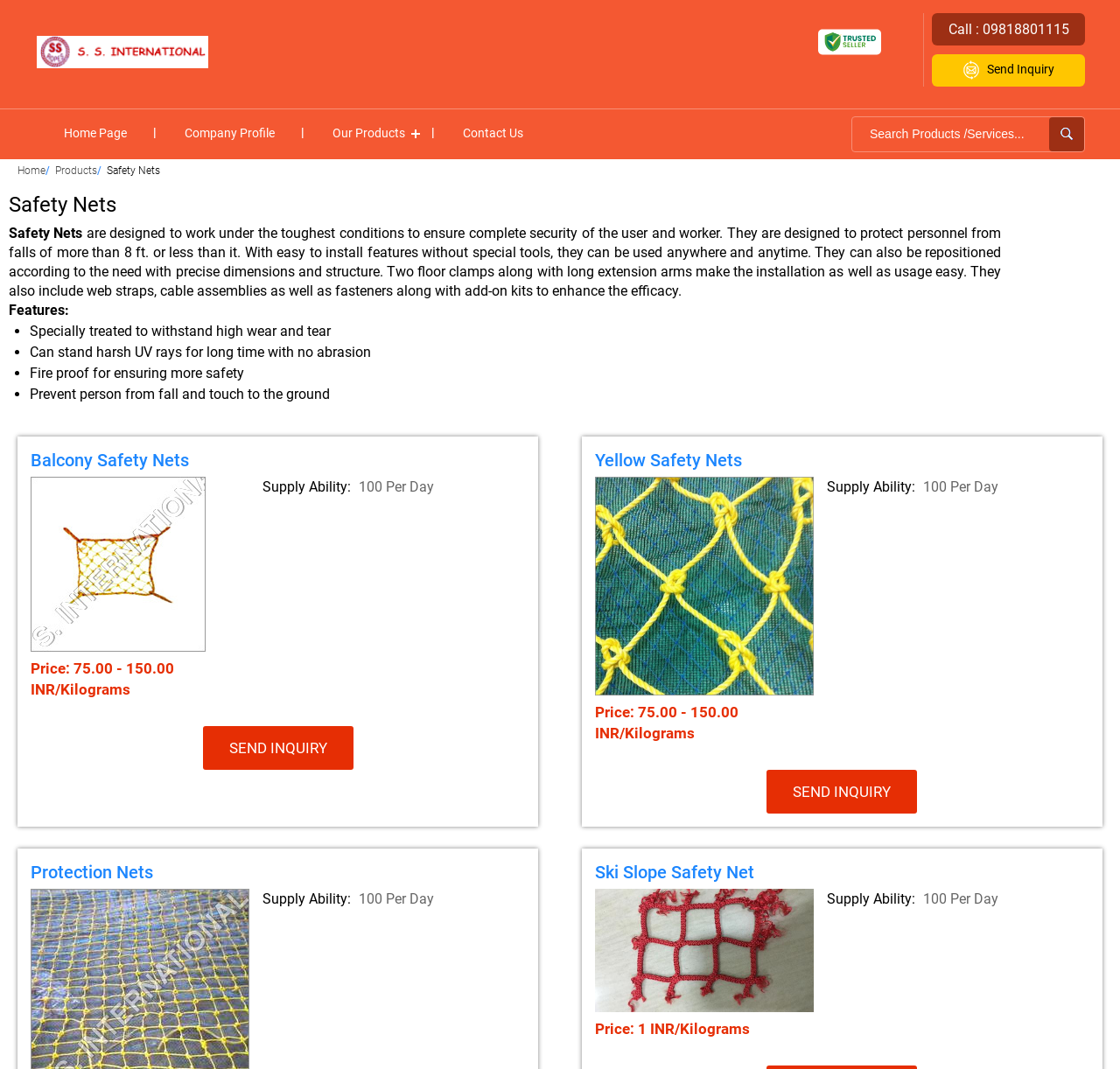What is the supply ability of Ski Slope Safety Net?
Provide a fully detailed and comprehensive answer to the question.

The supply ability of Ski Slope Safety Net is obtained from the list item 'Supply Ability: 100 Per Day' below the heading 'Ski Slope Safety Net'.